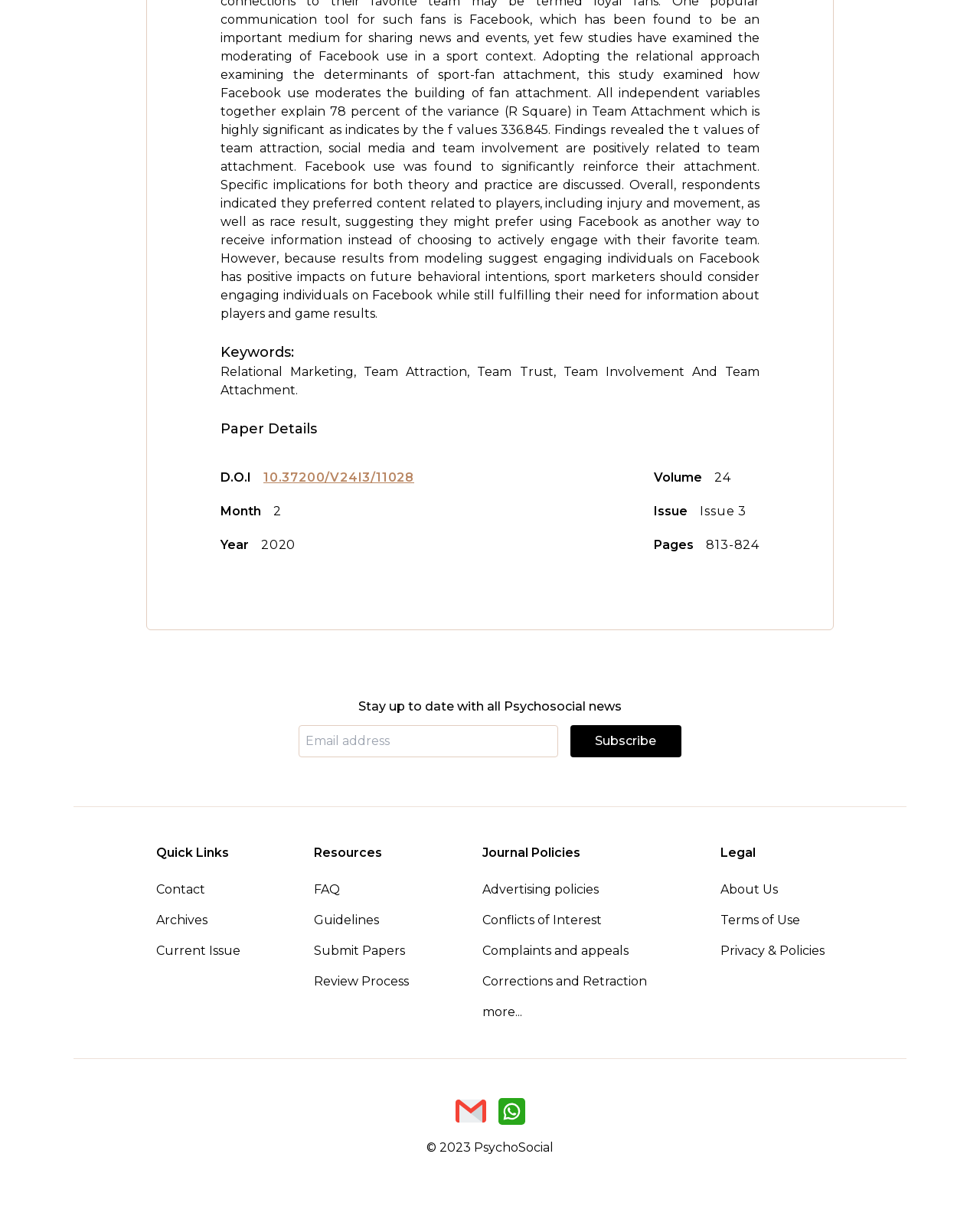Using the format (top-left x, top-left y, bottom-right x, bottom-right y), and given the element description, identify the bounding box coordinates within the screenshot: About Us

[0.735, 0.73, 0.841, 0.745]